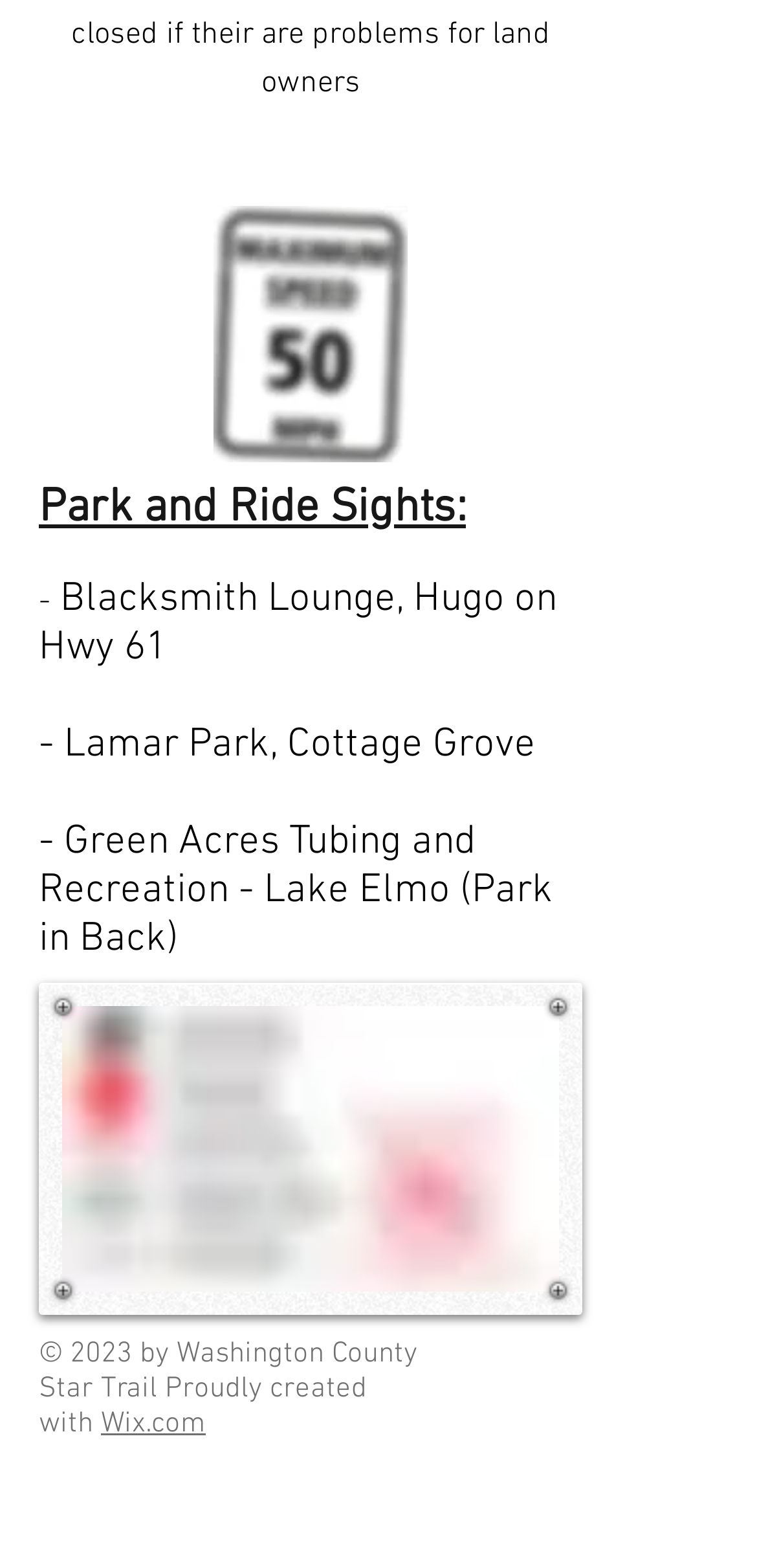Determine the bounding box for the described UI element: "aria-label="Google+ Social Icon"".

[0.308, 0.93, 0.397, 0.974]